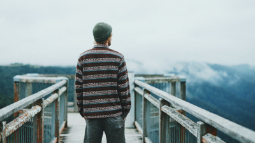Reply to the question below using a single word or brief phrase:
What is the mood evoked by the image?

tranquility and contemplation